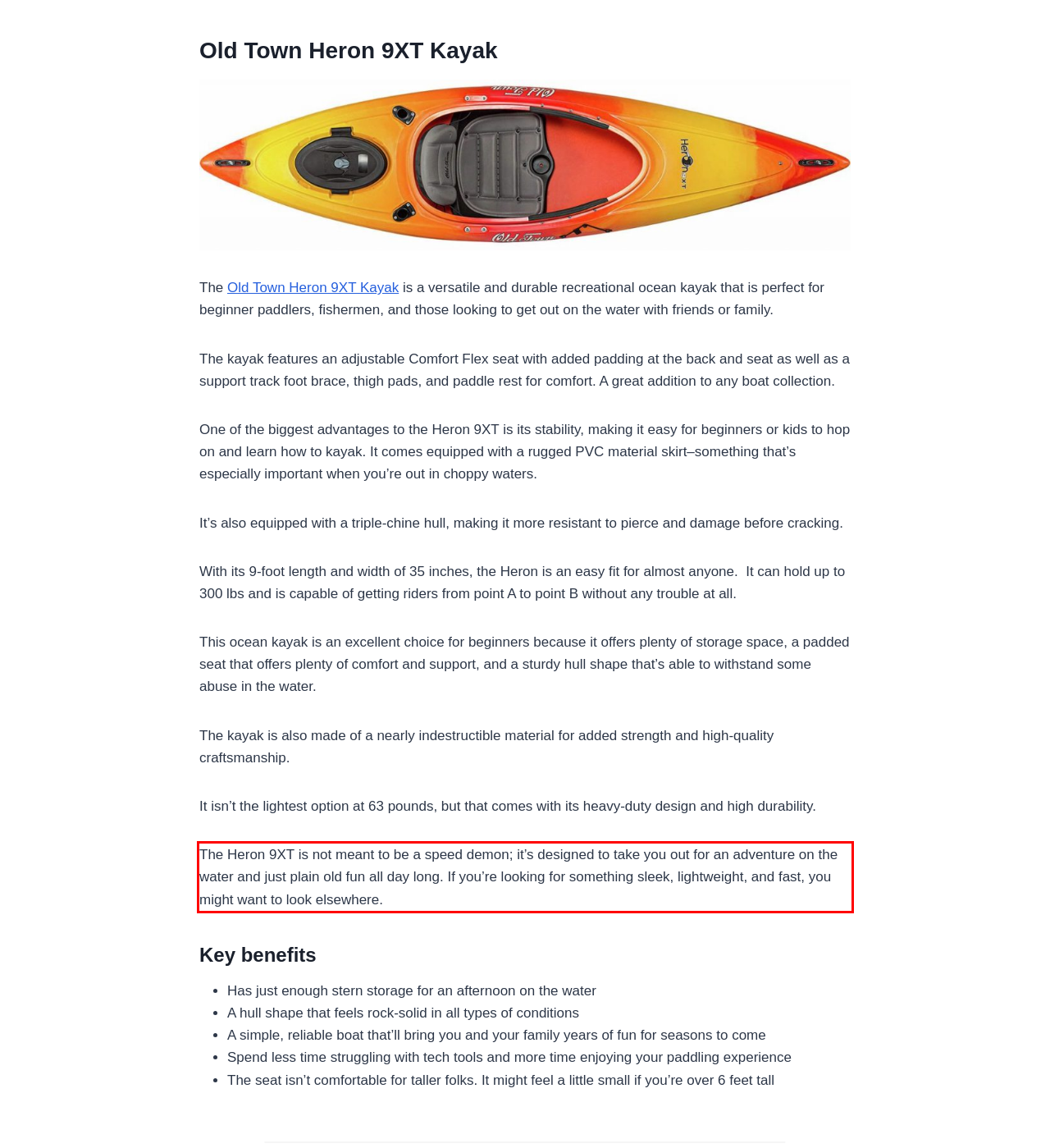Please look at the screenshot provided and find the red bounding box. Extract the text content contained within this bounding box.

The Heron 9XT is not meant to be a speed demon; it’s designed to take you out for an adventure on the water and just plain old fun all day long. If you’re looking for something sleek, lightweight, and fast, you might want to look elsewhere.